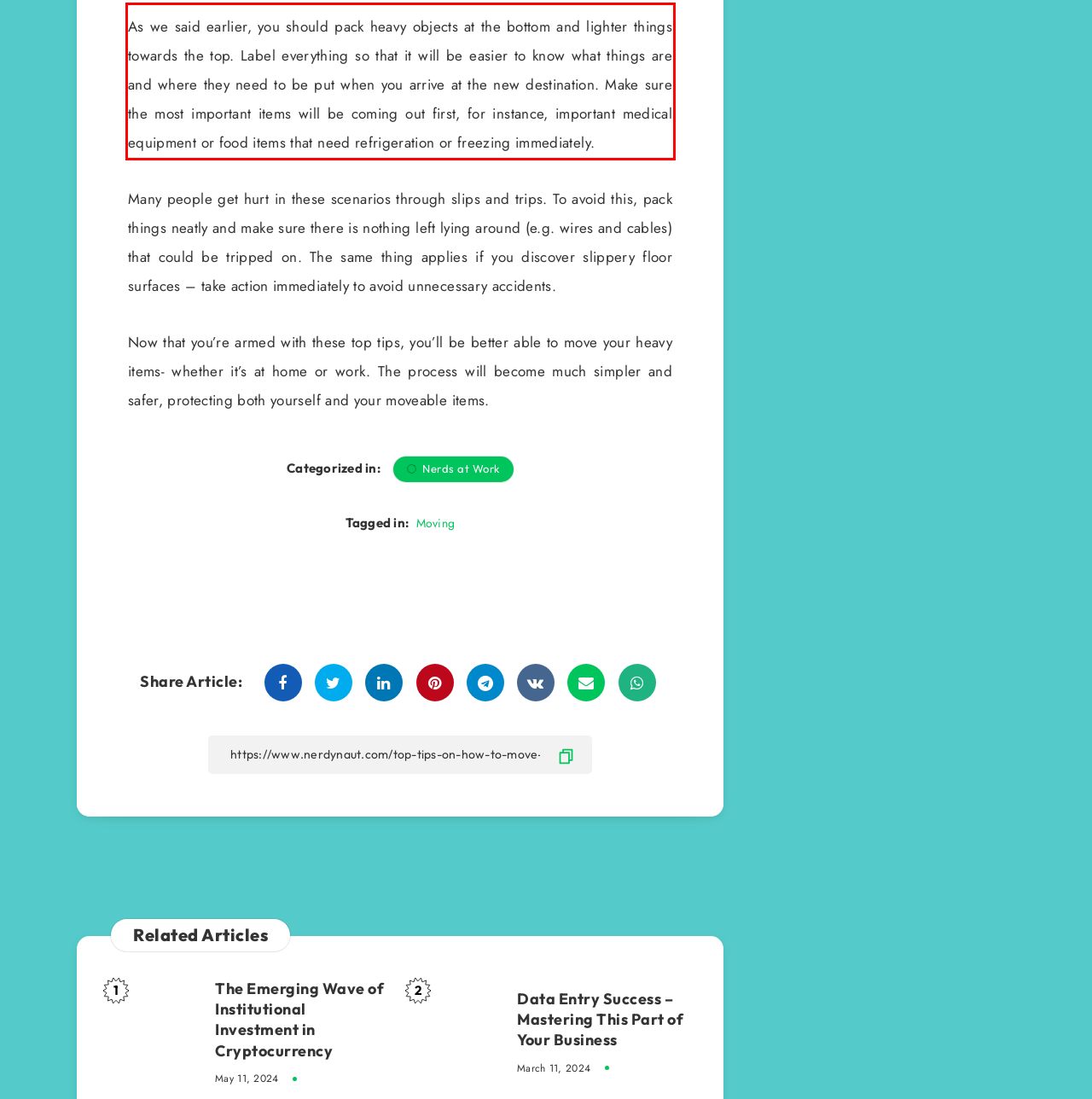Please use OCR to extract the text content from the red bounding box in the provided webpage screenshot.

As we said earlier, you should pack heavy objects at the bottom and lighter things towards the top. Label everything so that it will be easier to know what things are and where they need to be put when you arrive at the new destination. Make sure the most important items will be coming out first, for instance, important medical equipment or food items that need refrigeration or freezing immediately.